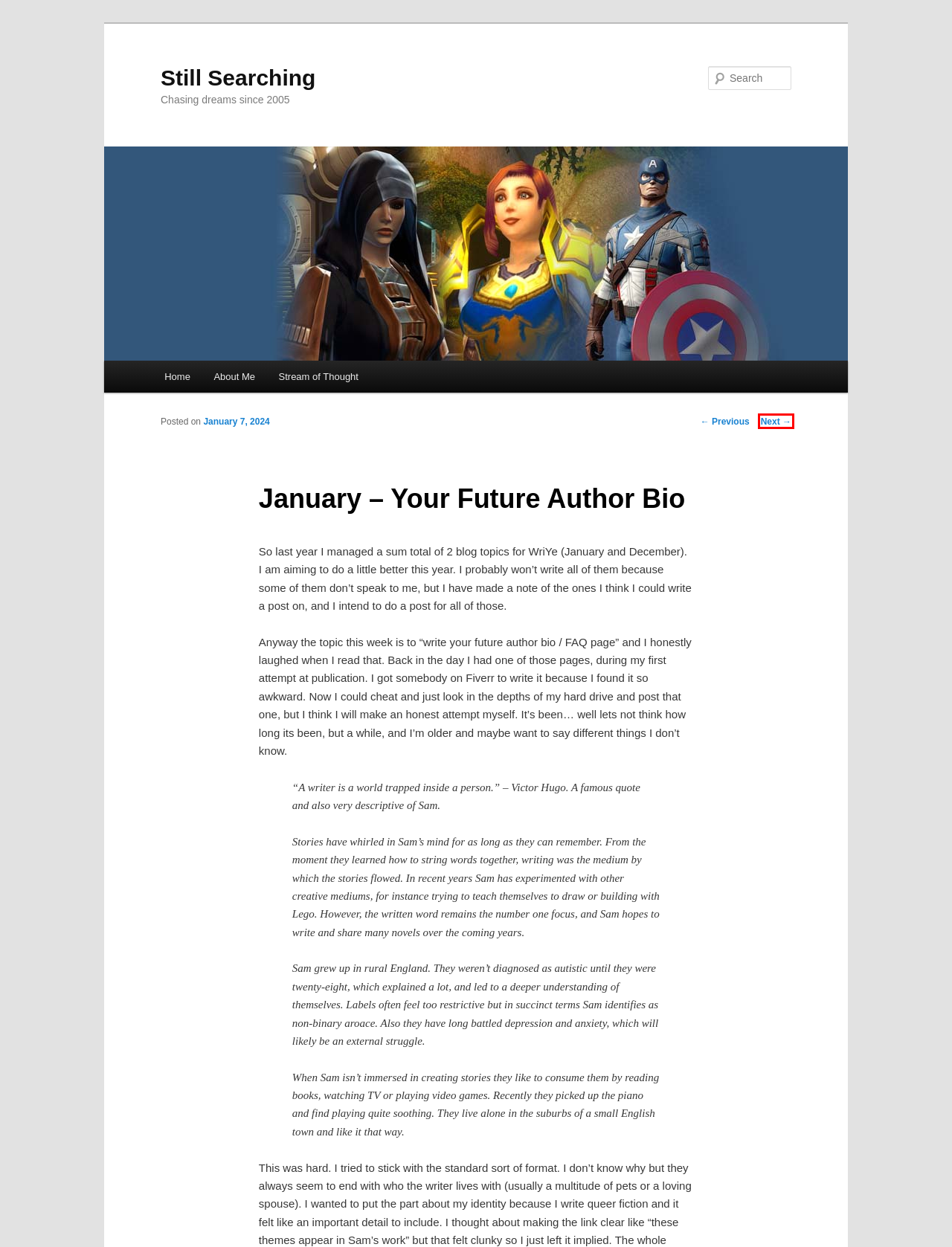You are provided with a screenshot of a webpage where a red rectangle bounding box surrounds an element. Choose the description that best matches the new webpage after clicking the element in the red bounding box. Here are the choices:
A. Sam | Still Searching
B. Blog Tool, Publishing Platform, and CMS – WordPress.org
C. Stream of Thought | Still Searching
D. About Me | Still Searching
E. Still Searching
F. Still Searching | Chasing dreams since 2005
G. Goals for 2024 | Still Searching
H. Writing | Still Searching

E